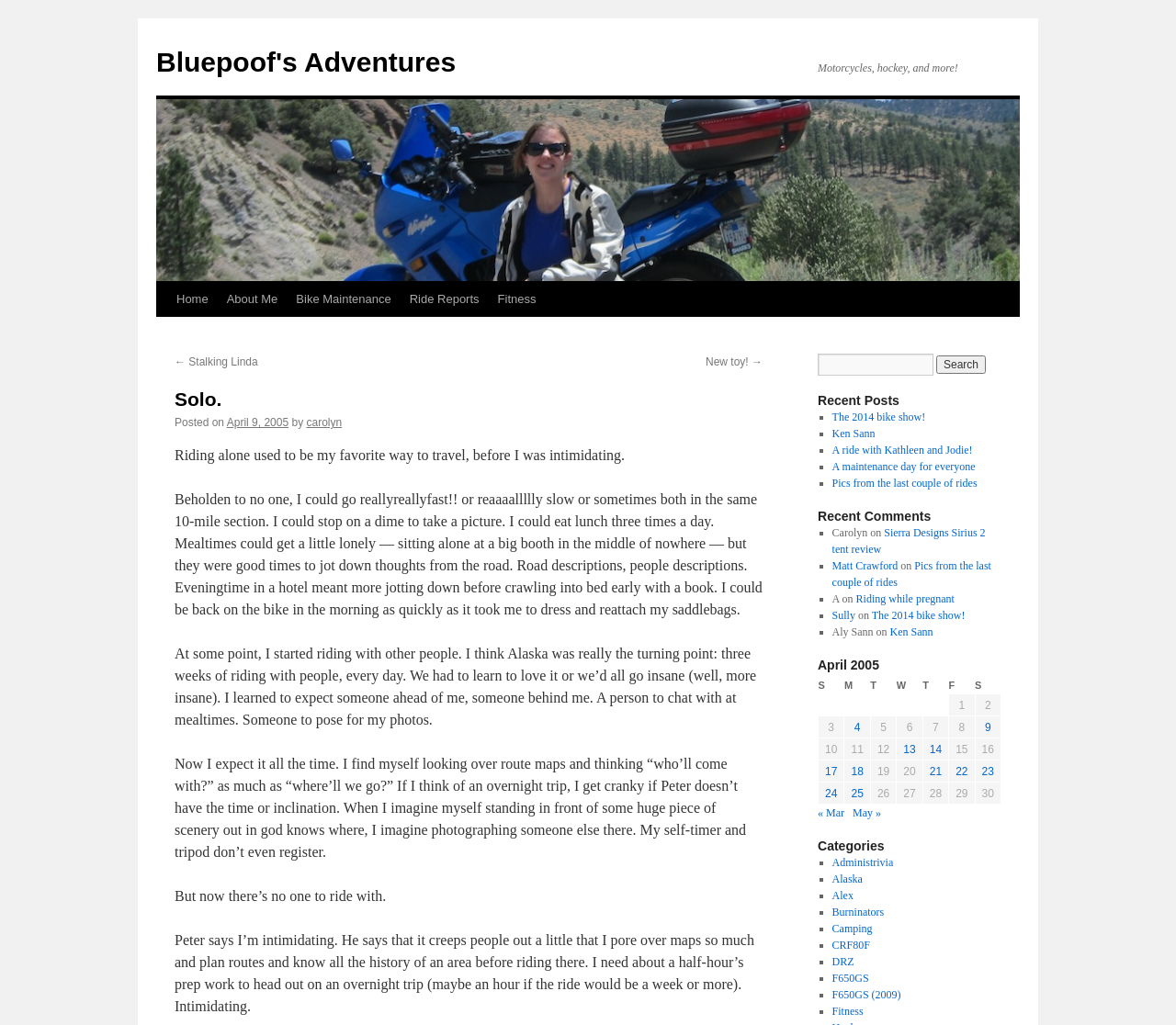Answer the question below with a single word or a brief phrase: 
What is the title of the blog post?

Solo.